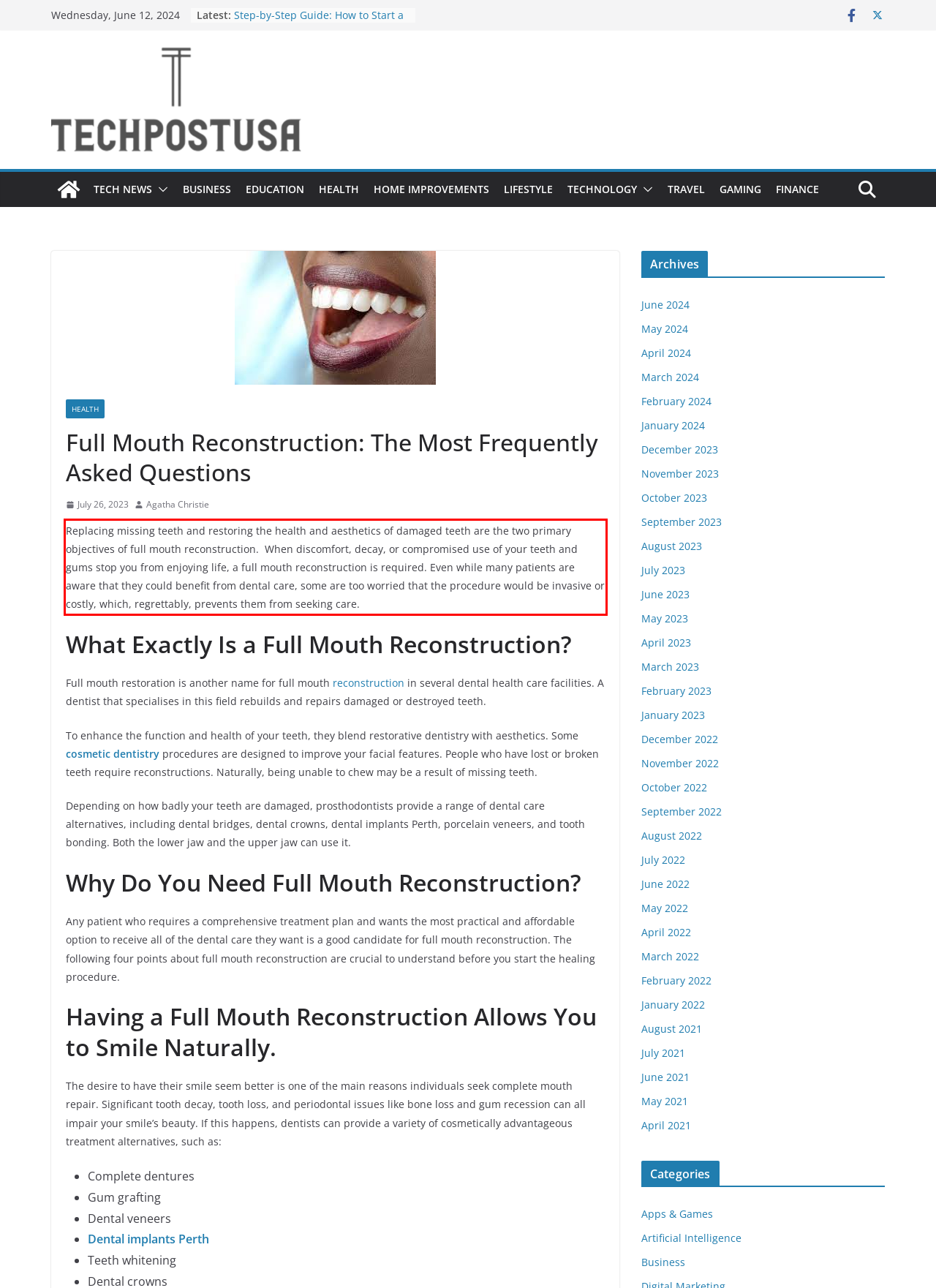Analyze the screenshot of the webpage that features a red bounding box and recognize the text content enclosed within this red bounding box.

Replacing missing teeth and restoring the health and aesthetics of damaged teeth are the two primary objectives of full mouth reconstruction. When discomfort, decay, or compromised use of your teeth and gums stop you from enjoying life, a full mouth reconstruction is required. Even while many patients are aware that they could benefit from dental care, some are too worried that the procedure would be invasive or costly, which, regrettably, prevents them from seeking care.